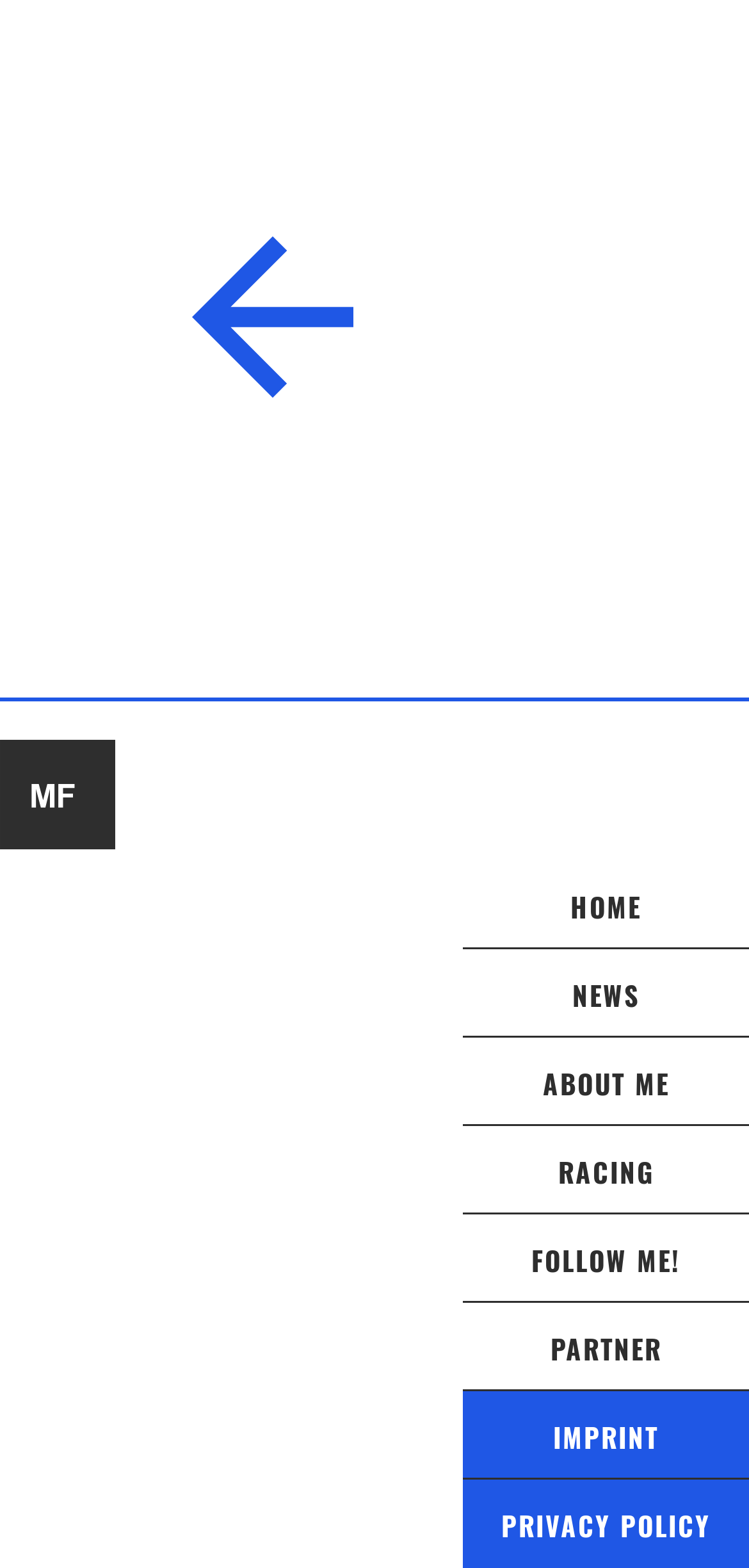Determine the coordinates of the bounding box that should be clicked to complete the instruction: "go to home page". The coordinates should be represented by four float numbers between 0 and 1: [left, top, right, bottom].

[0.762, 0.565, 0.856, 0.591]